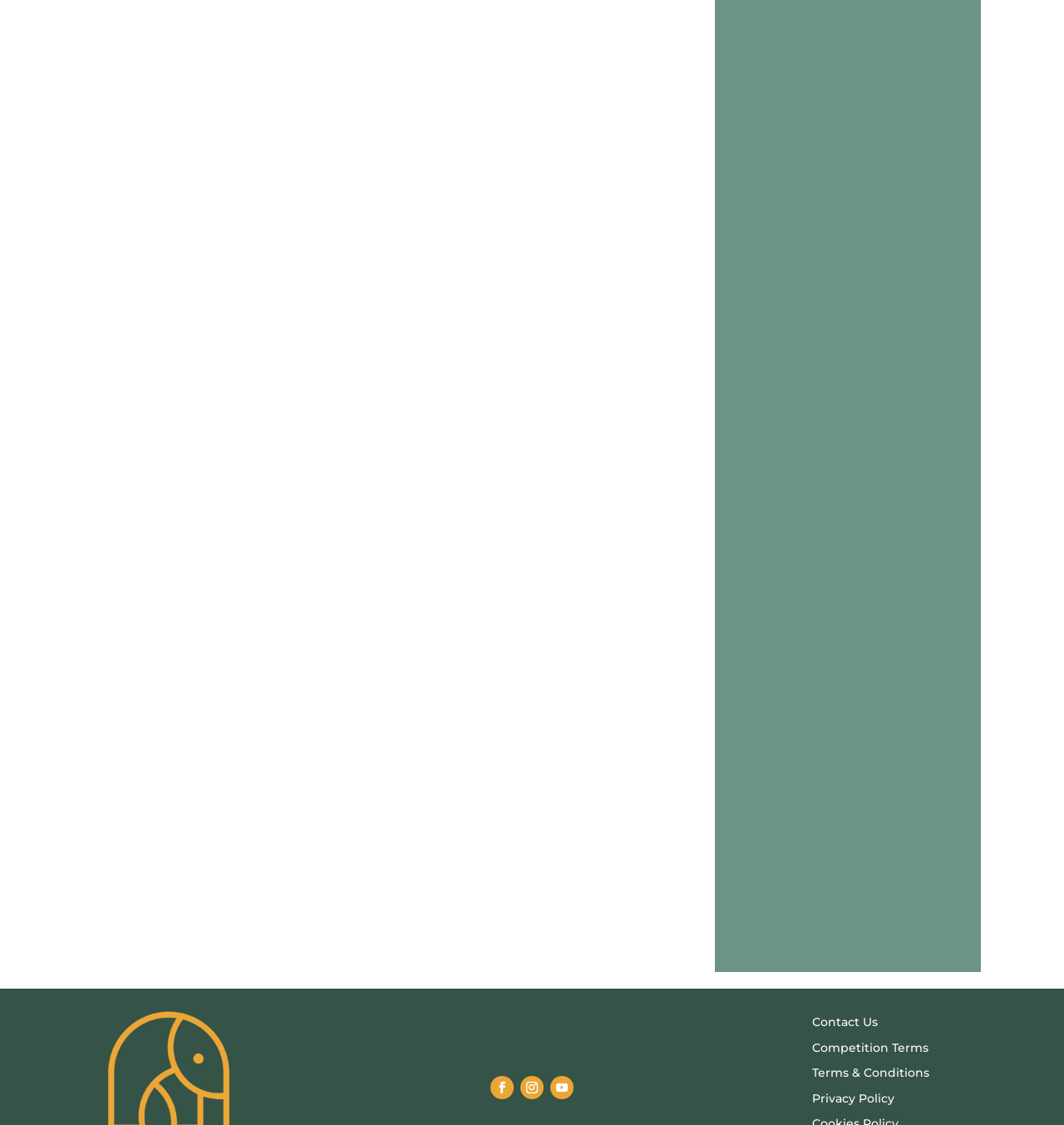Return the bounding box coordinates of the UI element that corresponds to this description: "aria-label="1690916535-TM Offer (2)"". The coordinates must be given as four float numbers in the range of 0 and 1, [left, top, right, bottom].

None